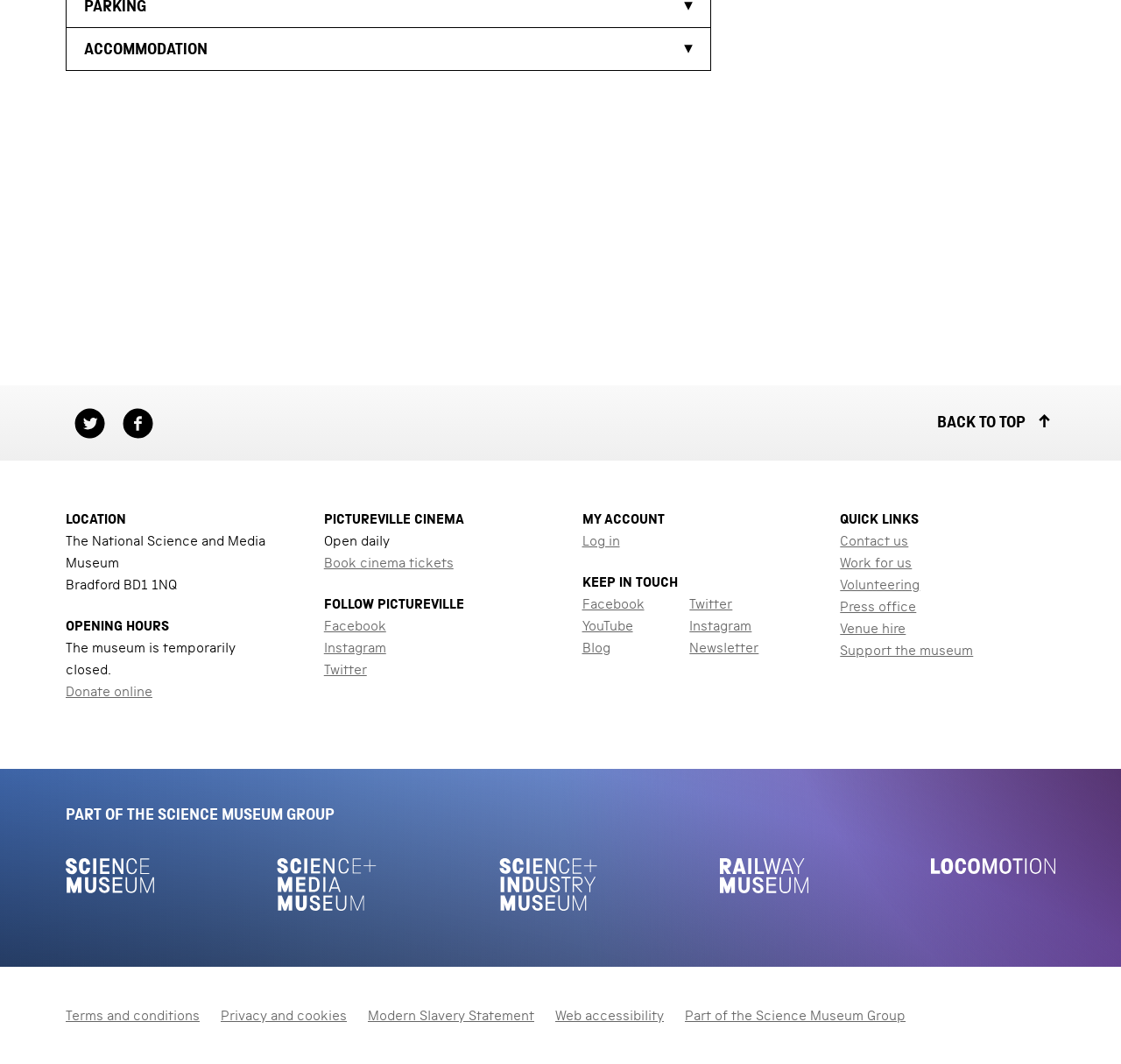Please identify the coordinates of the bounding box for the clickable region that will accomplish this instruction: "Contact us".

[0.749, 0.501, 0.81, 0.516]